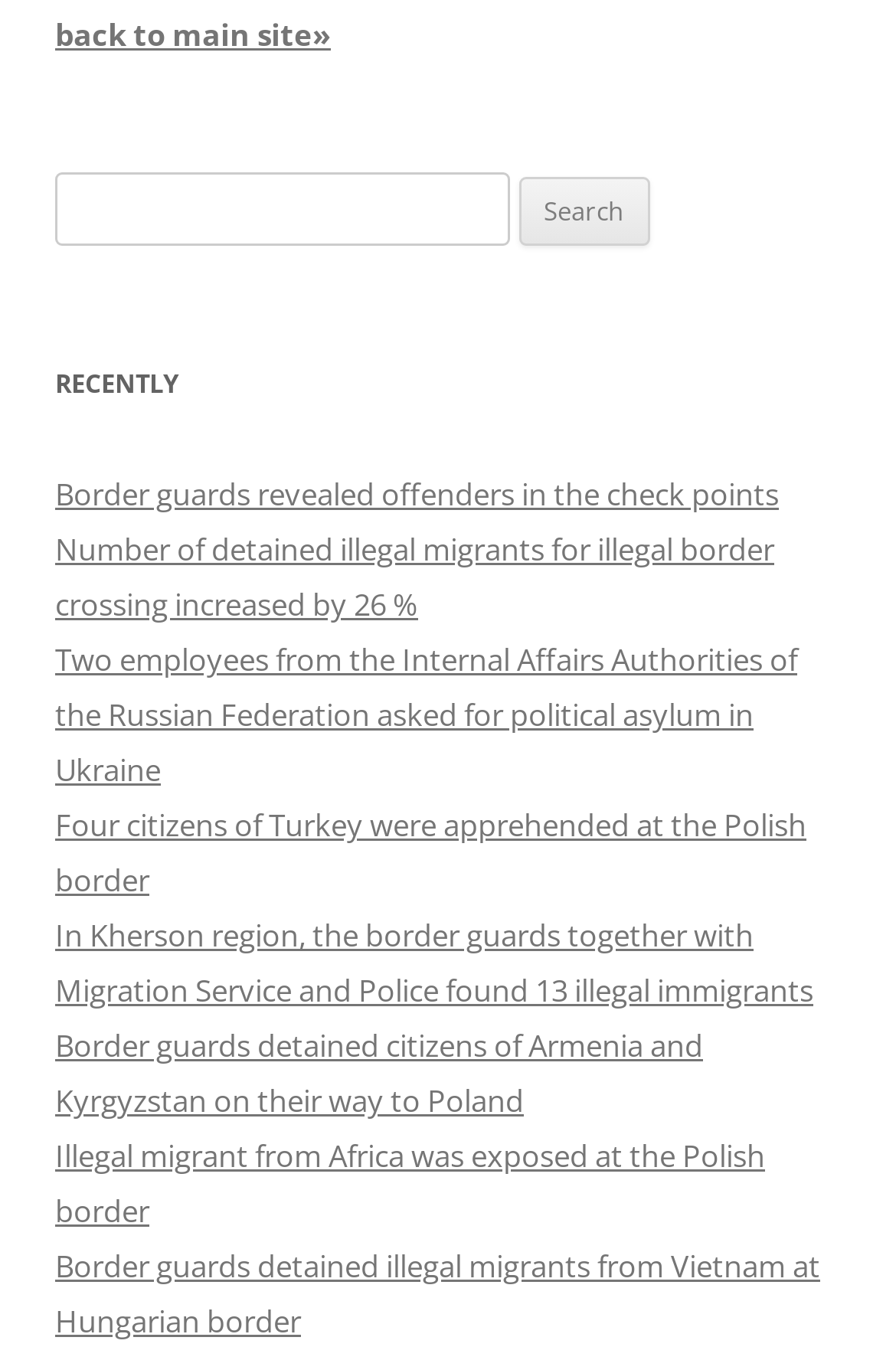Please provide a detailed answer to the question below based on the screenshot: 
What is the position of the search bar on the webpage?

The search bar is located at the top of the webpage, with a bounding box coordinate of [0.062, 0.129, 0.938, 0.183]. This suggests that the search bar is positioned above the list of news articles.